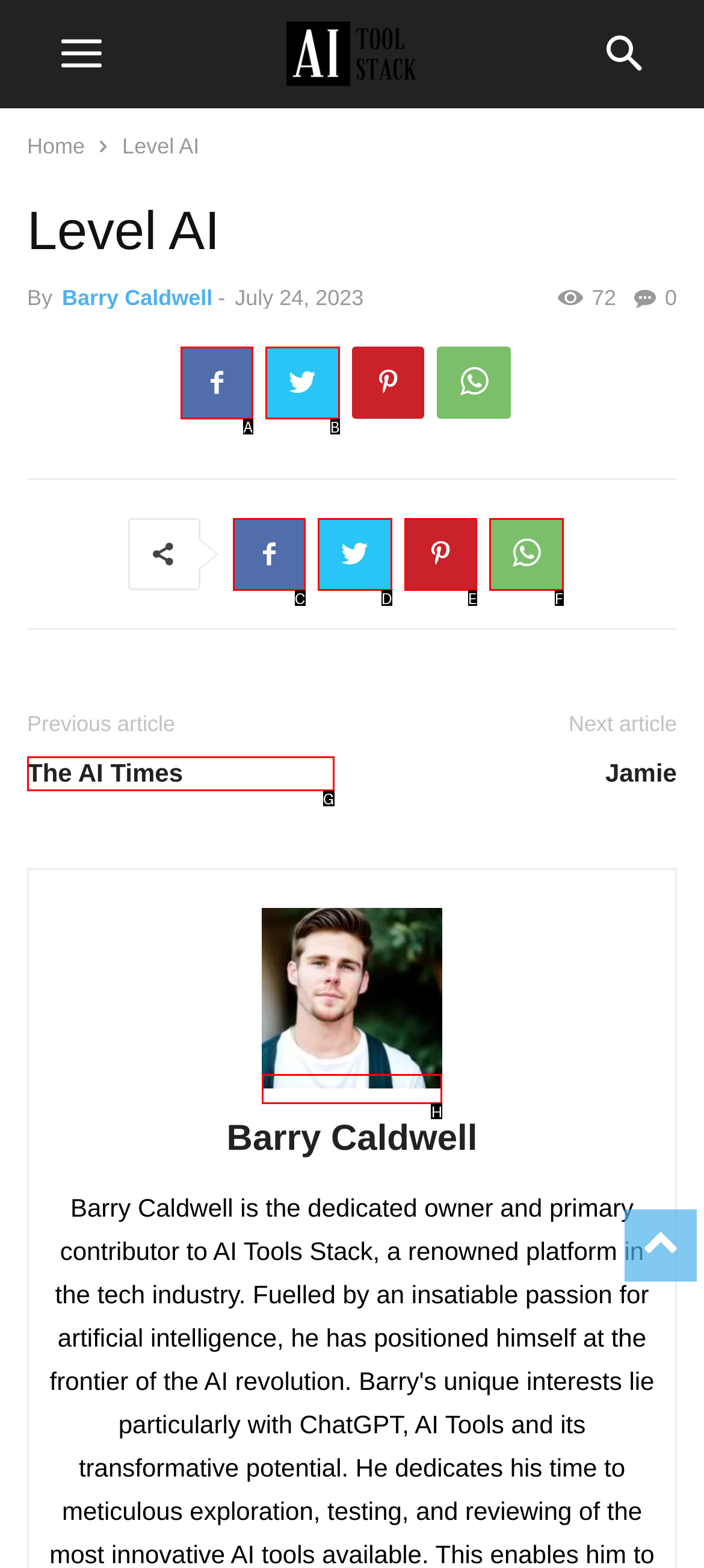Indicate which lettered UI element to click to fulfill the following task: Check the author's photo
Provide the letter of the correct option.

H